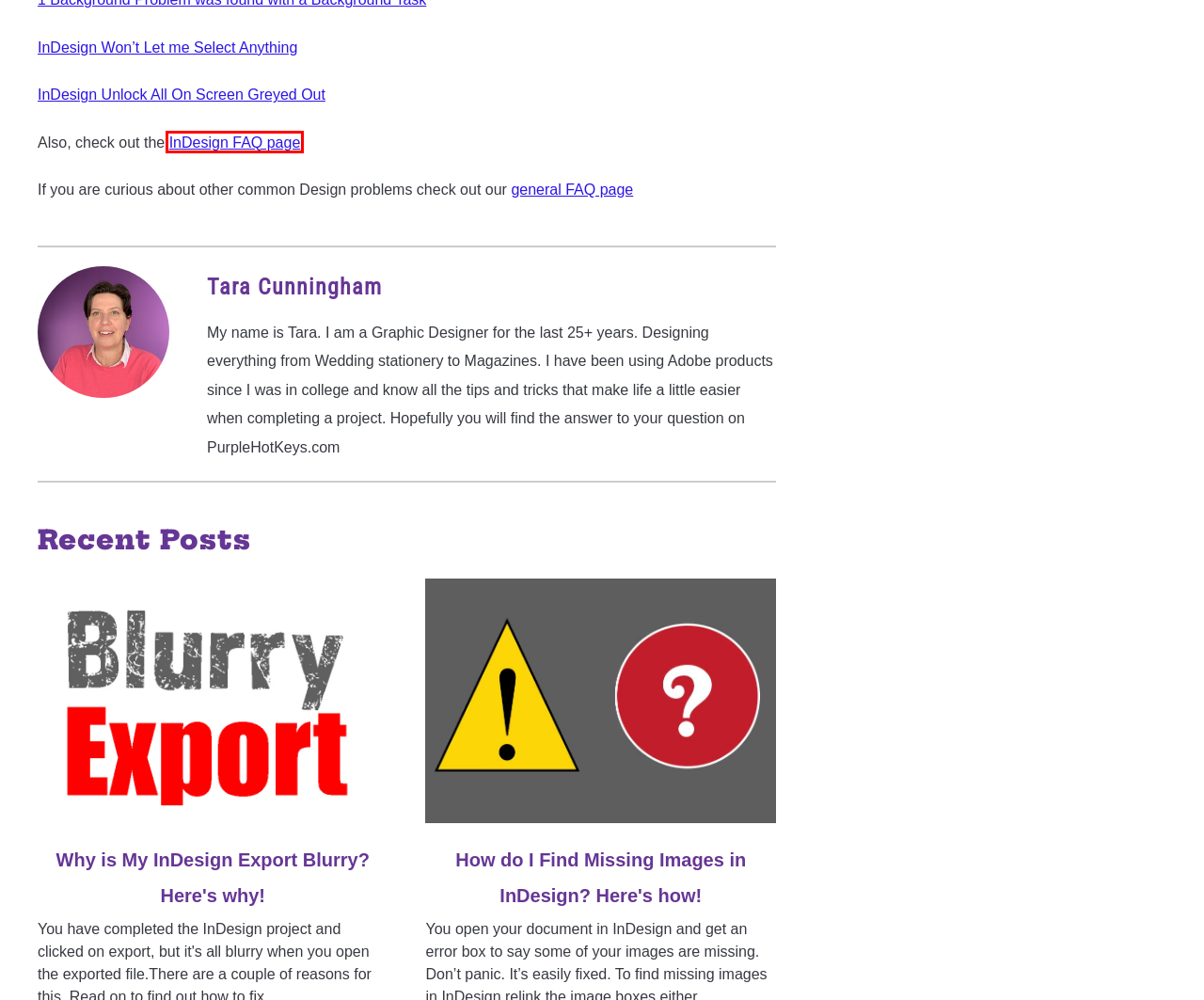Given a screenshot of a webpage featuring a red bounding box, identify the best matching webpage description for the new page after the element within the red box is clicked. Here are the options:
A. InDesign Won’t Let me Select Anything - Try This! - PurpleHotKeys
B. PurpleHotKeys.com Sitemap - PurpleHotKeys
C. Print FAQs Archives - PurpleHotKeys
D. About Me - PurpleHotKeys
E. How do I Find Missing Images in InDesign? Here's how! - PurpleHotKeys
F. InDesign FAQs Archives - PurpleHotKeys
G. InDesign Unlock All On Screen Greyed Out - Find Out Why - PurpleHotKeys
H. Why is My InDesign Export Blurry? Here's why! - PurpleHotKeys

F